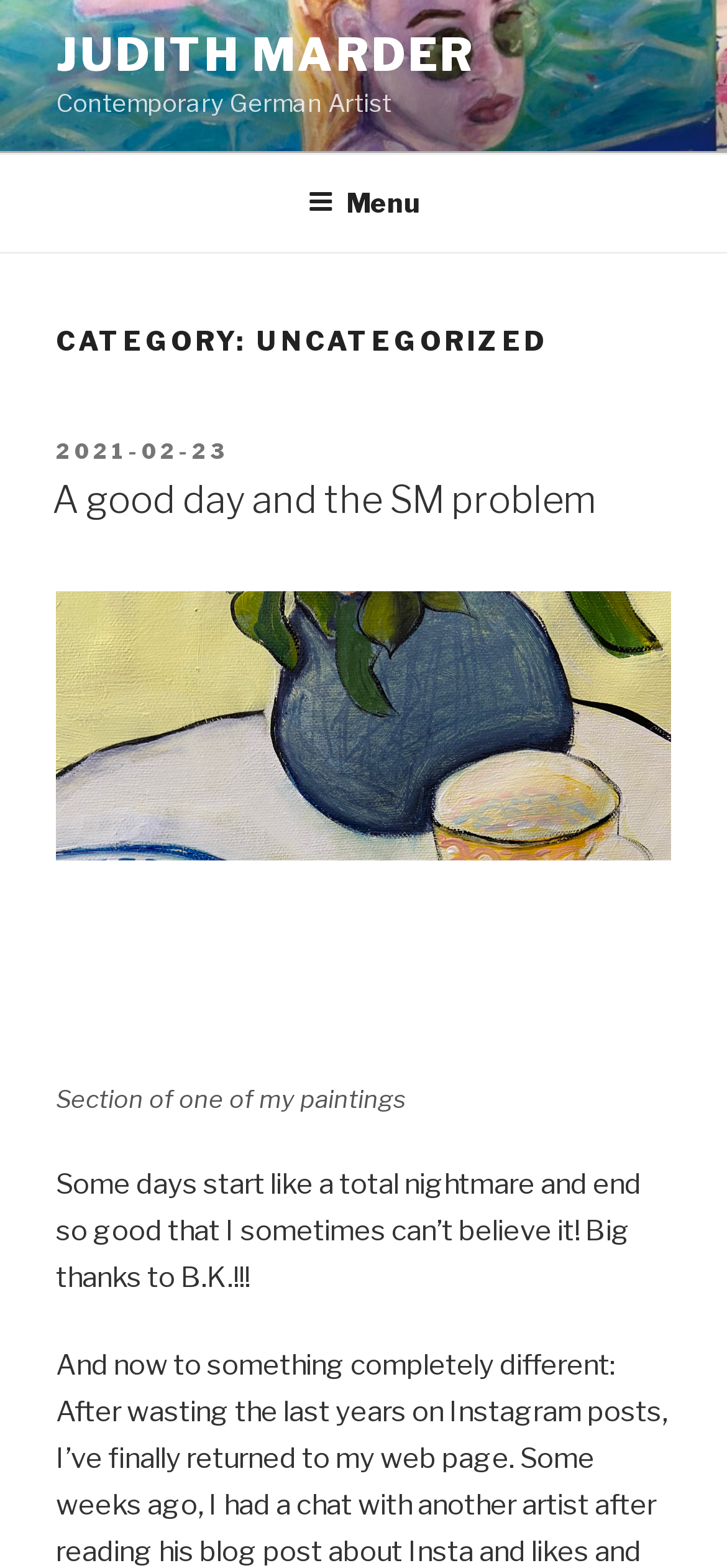Determine the bounding box for the described HTML element: "Forum". Ensure the coordinates are four float numbers between 0 and 1 in the format [left, top, right, bottom].

None